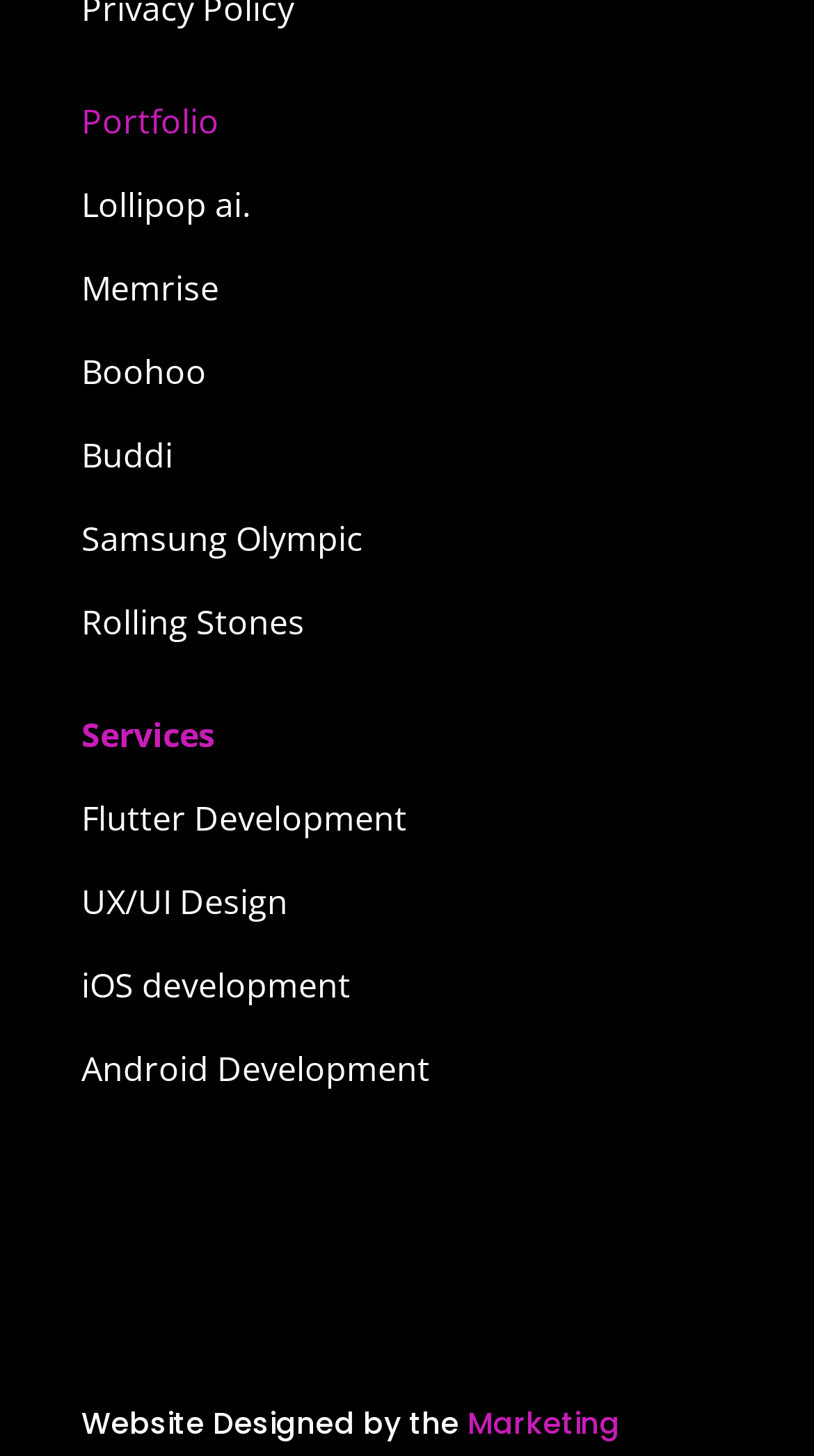How many companies are listed on the webpage?
Give a one-word or short phrase answer based on the image.

6